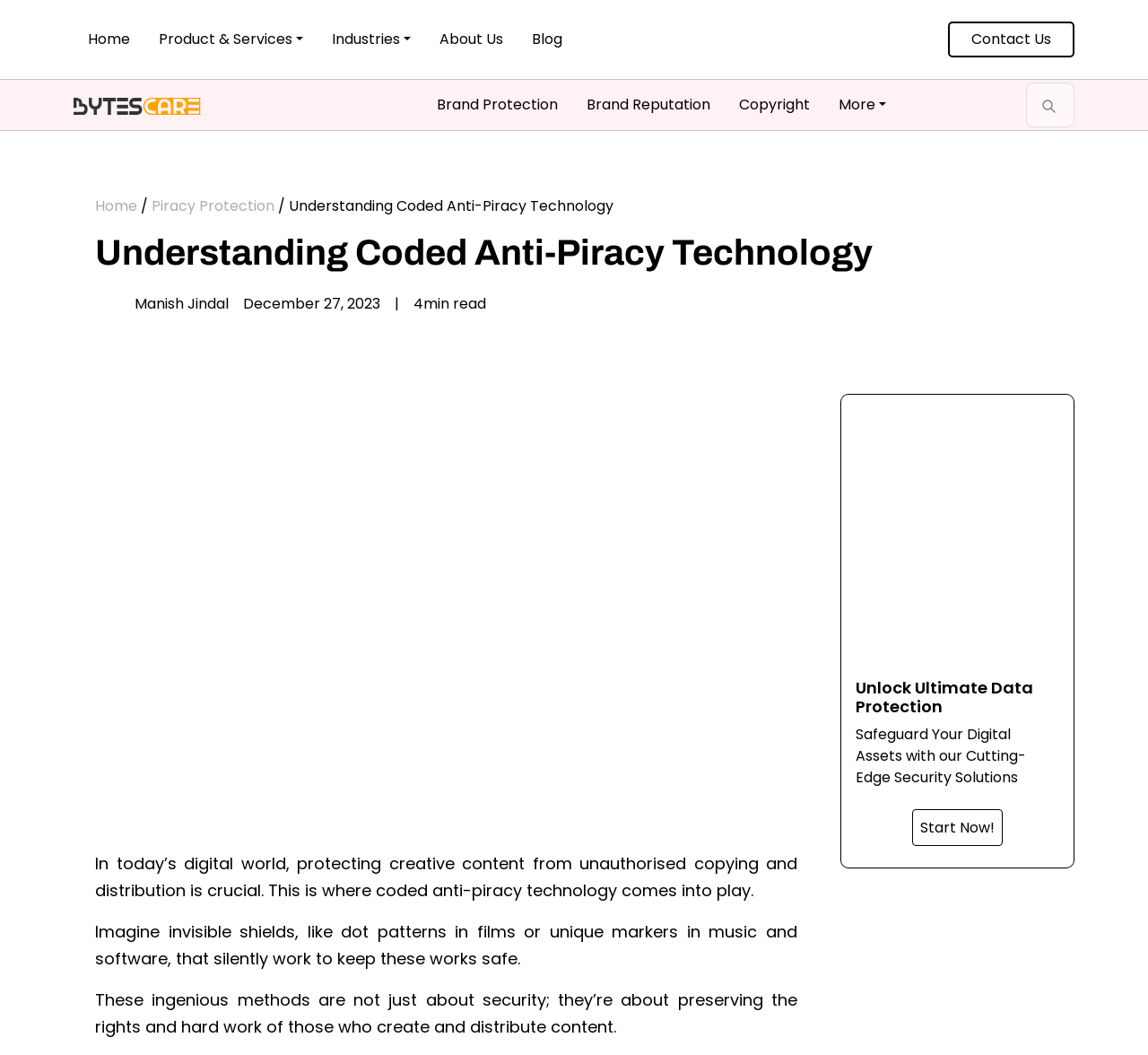Using the information shown in the image, answer the question with as much detail as possible: What is the purpose of the 'invisible shields' mentioned in the text?

The 'invisible shields' refer to dot patterns in films or unique markers in music and software that silently work to keep these works safe from unauthorized copying and distribution.